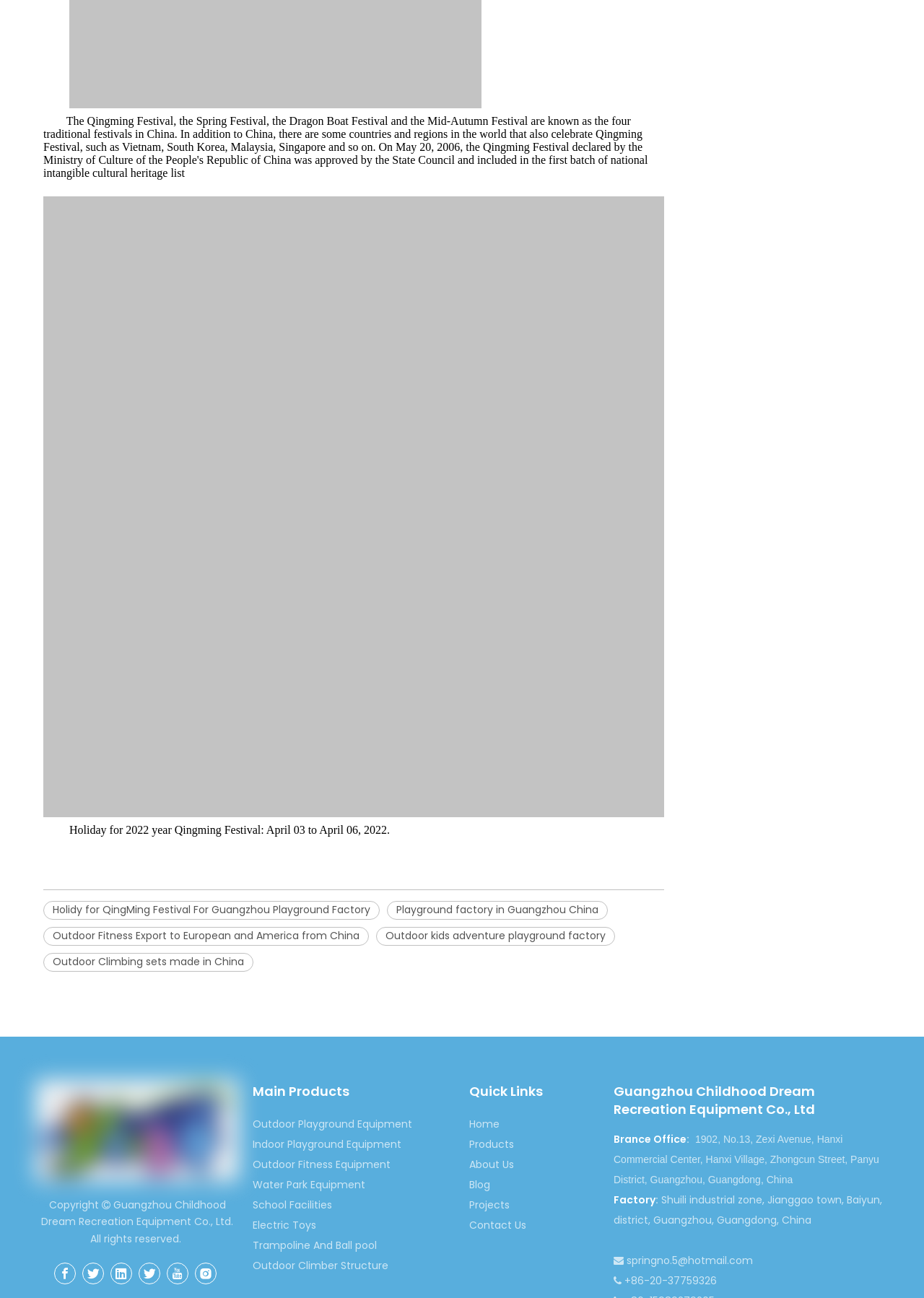Determine the bounding box coordinates of the area to click in order to meet this instruction: "Learn about Outdoor Playground Equipment".

[0.273, 0.86, 0.446, 0.872]